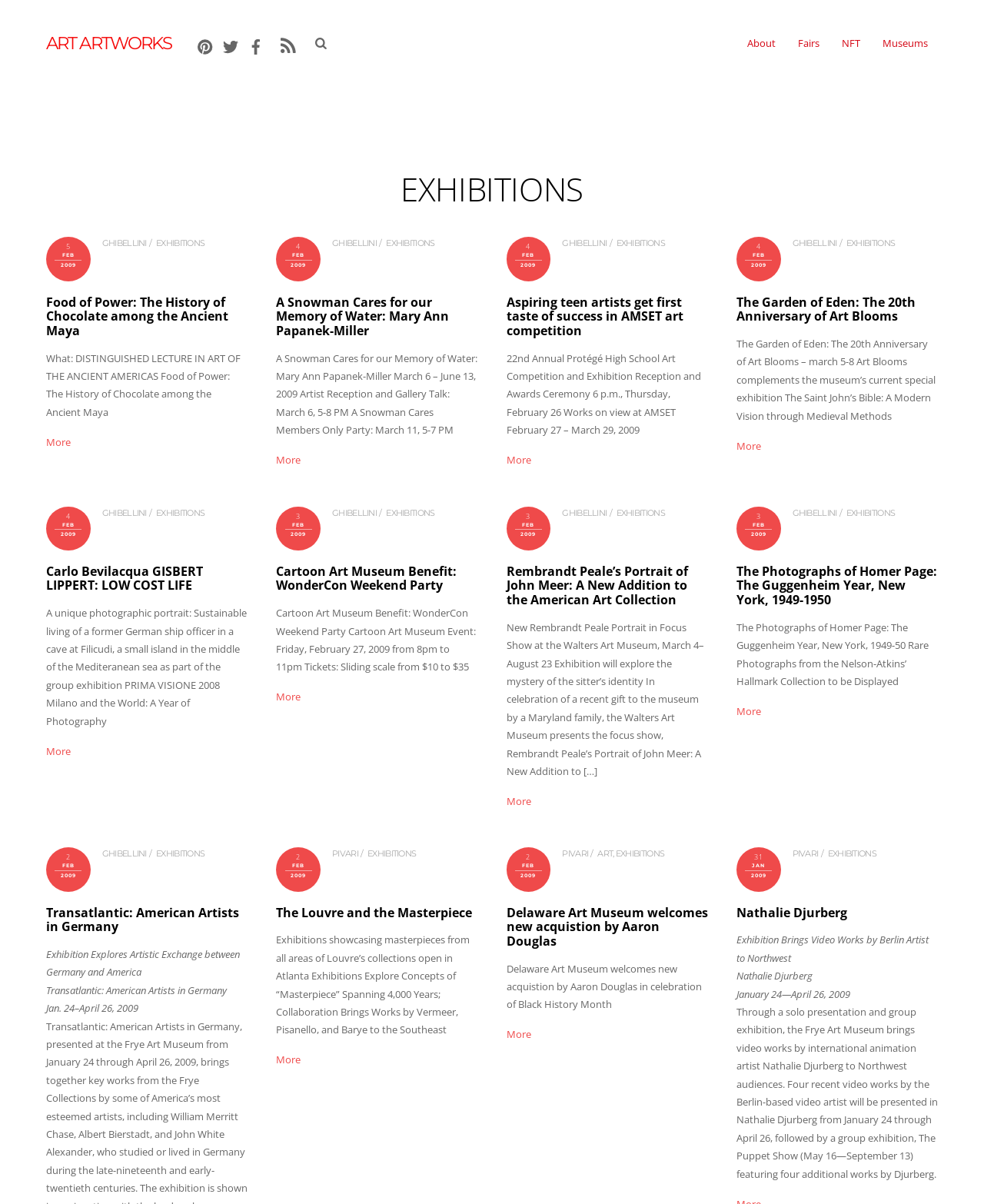Calculate the bounding box coordinates of the UI element given the description: "The Louvre and the Masterpiece".

[0.281, 0.751, 0.48, 0.765]